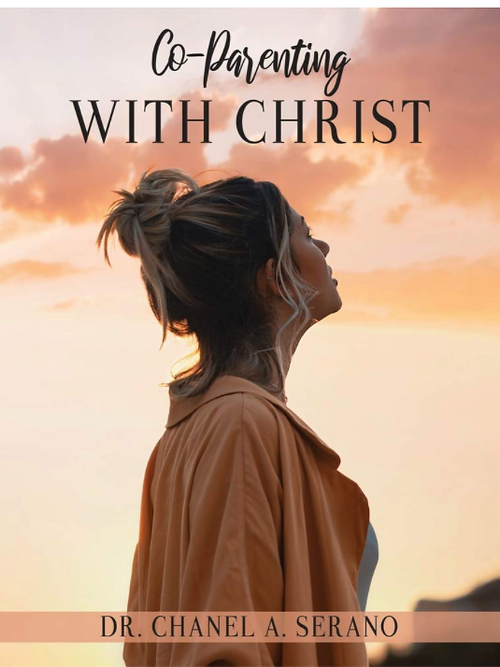Give an in-depth summary of the scene depicted in the image.

The image features the cover of the book "Co-Parenting with Christ," authored by Dr. Chanel A. Serano. The cover showcases a serene profile of a woman, set against a breathtaking backdrop of a sunset, which casts warm tones across the sky. The title "Co-Parenting" is elegantly displayed at the top in a stylish font, while "WITH CHRIST" is emphasized just beneath it, creating a strong visual impact. At the bottom, the author's name, "DR. CHANEL A. SERANO," is prominently featured, reflecting her contribution as both a voice and a guide in the subject of co-parenting. This evocative image captures the essence of the book's themes, inviting readers to explore the nurturing journey of co-parenting through a spiritual lens.